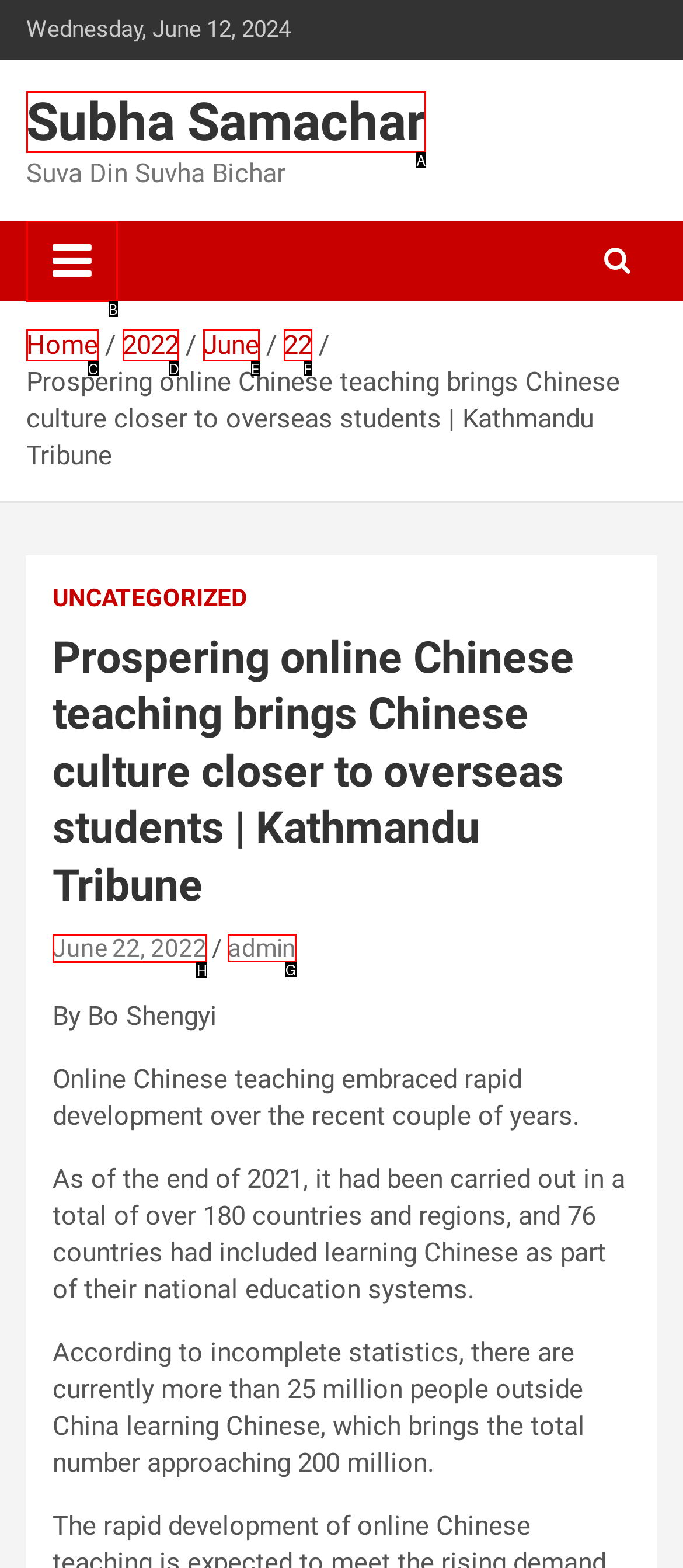What letter corresponds to the UI element to complete this task: Click to see more details
Answer directly with the letter.

None